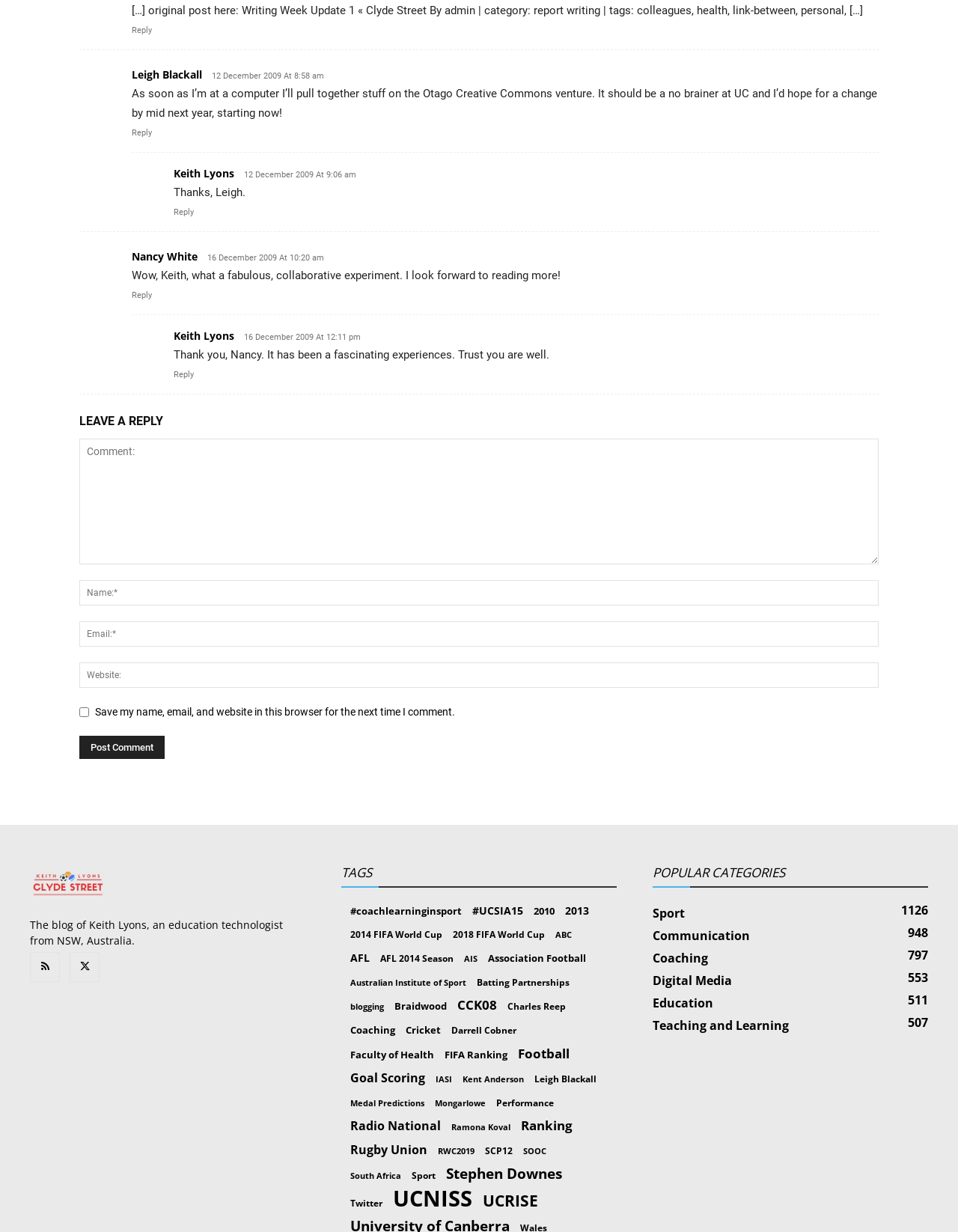What is the name of the person who commented on 12 December 2009?
Please respond to the question with a detailed and informative answer.

I looked at the 'article' element [909] and found an 'image' element [1120] with the text 'Keith Lyons'. This is the name of the person who commented on 12 December 2009.